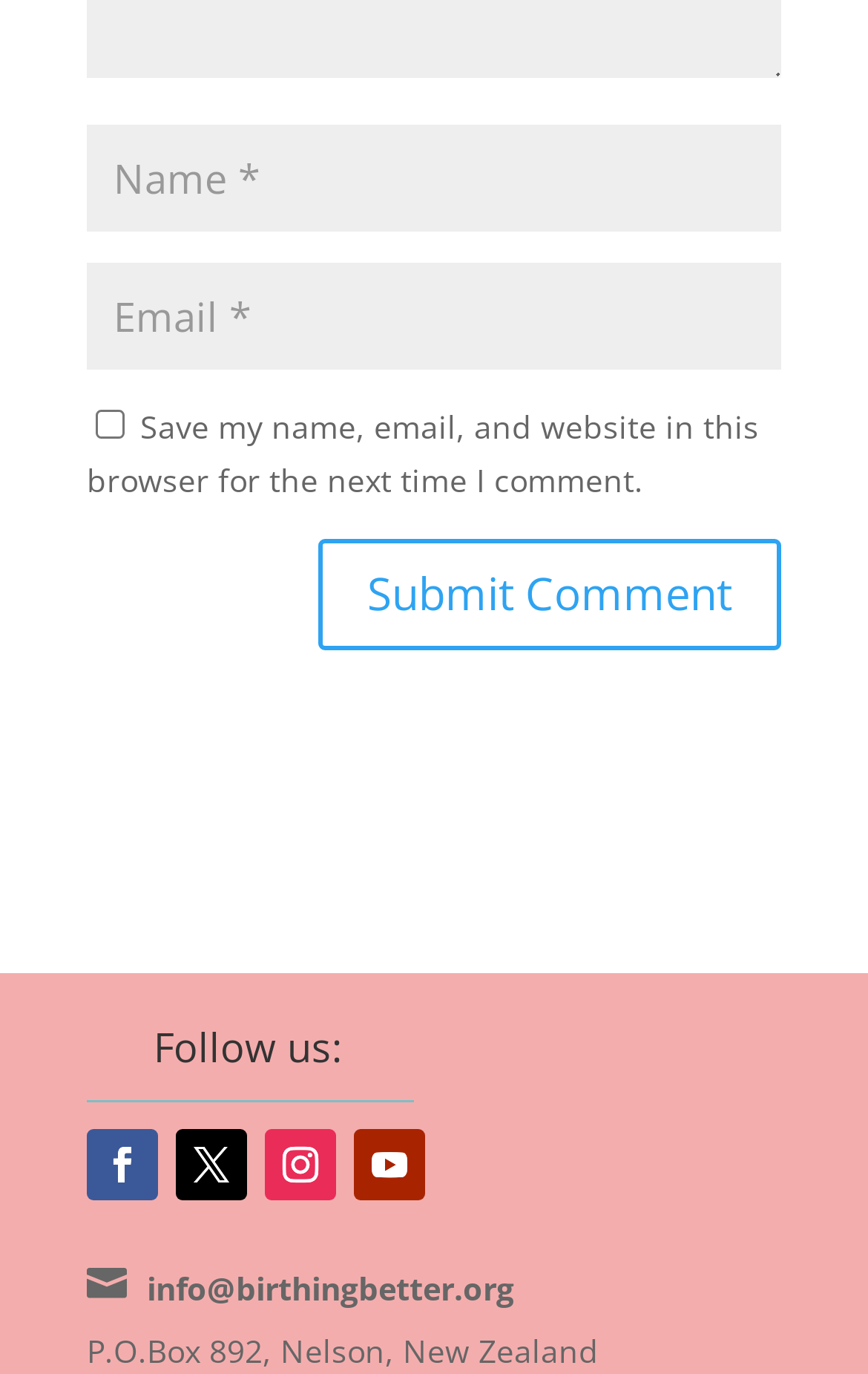Use a single word or phrase to answer this question: 
How many social media links are present?

4